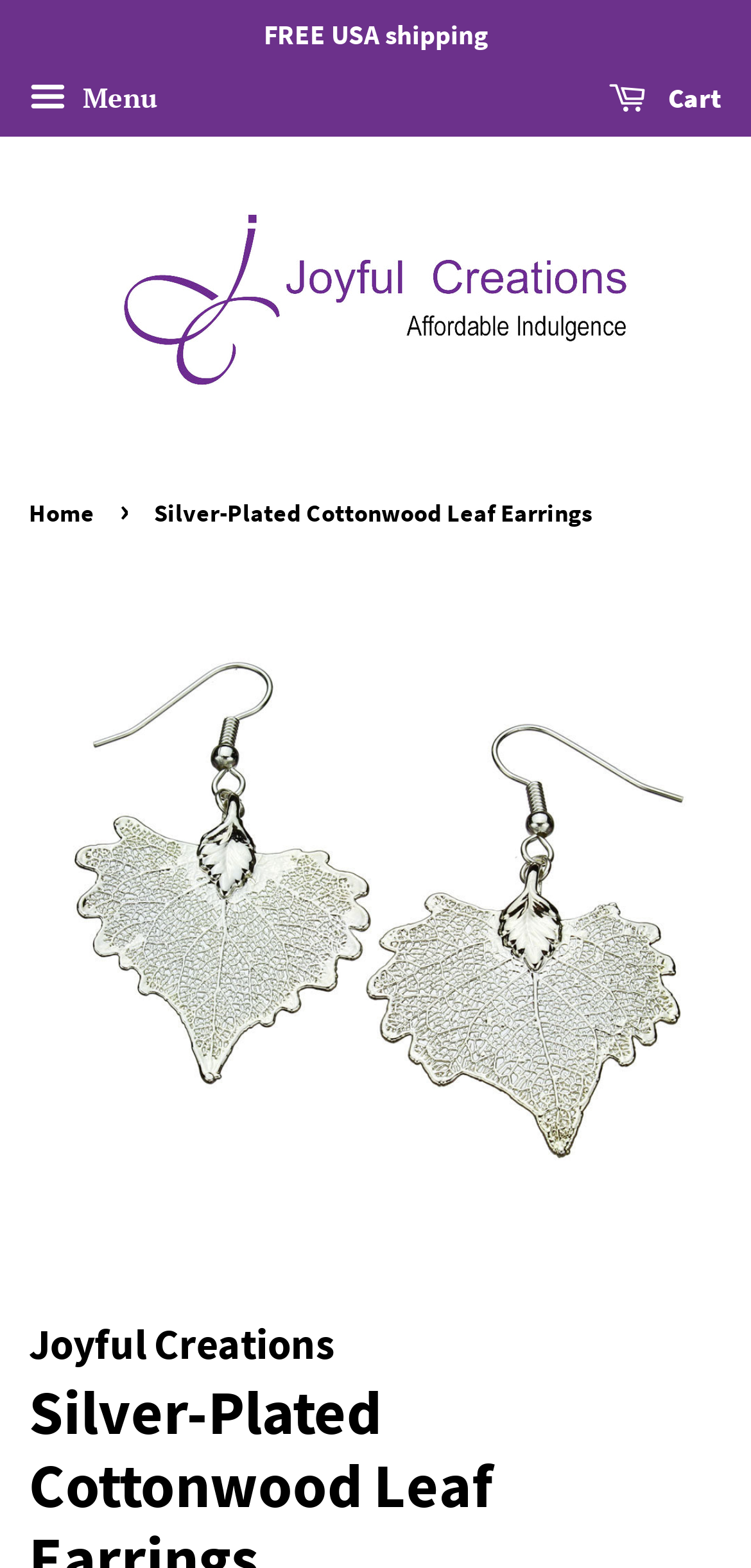Is there a shopping cart?
From the image, respond using a single word or phrase.

Yes